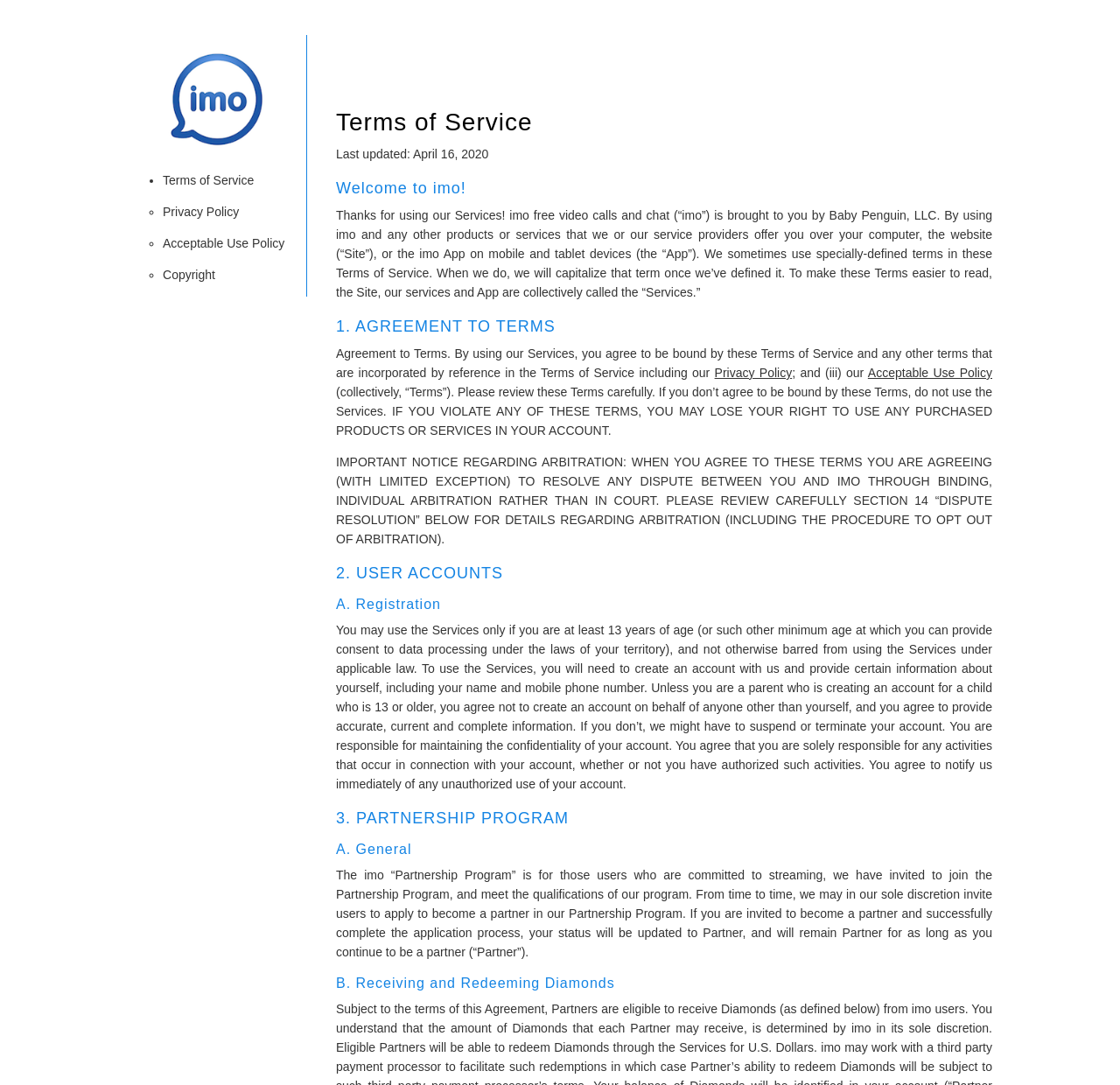What is the name of the program for committed streamers?
Based on the image, give a concise answer in the form of a single word or short phrase.

Partnership Program